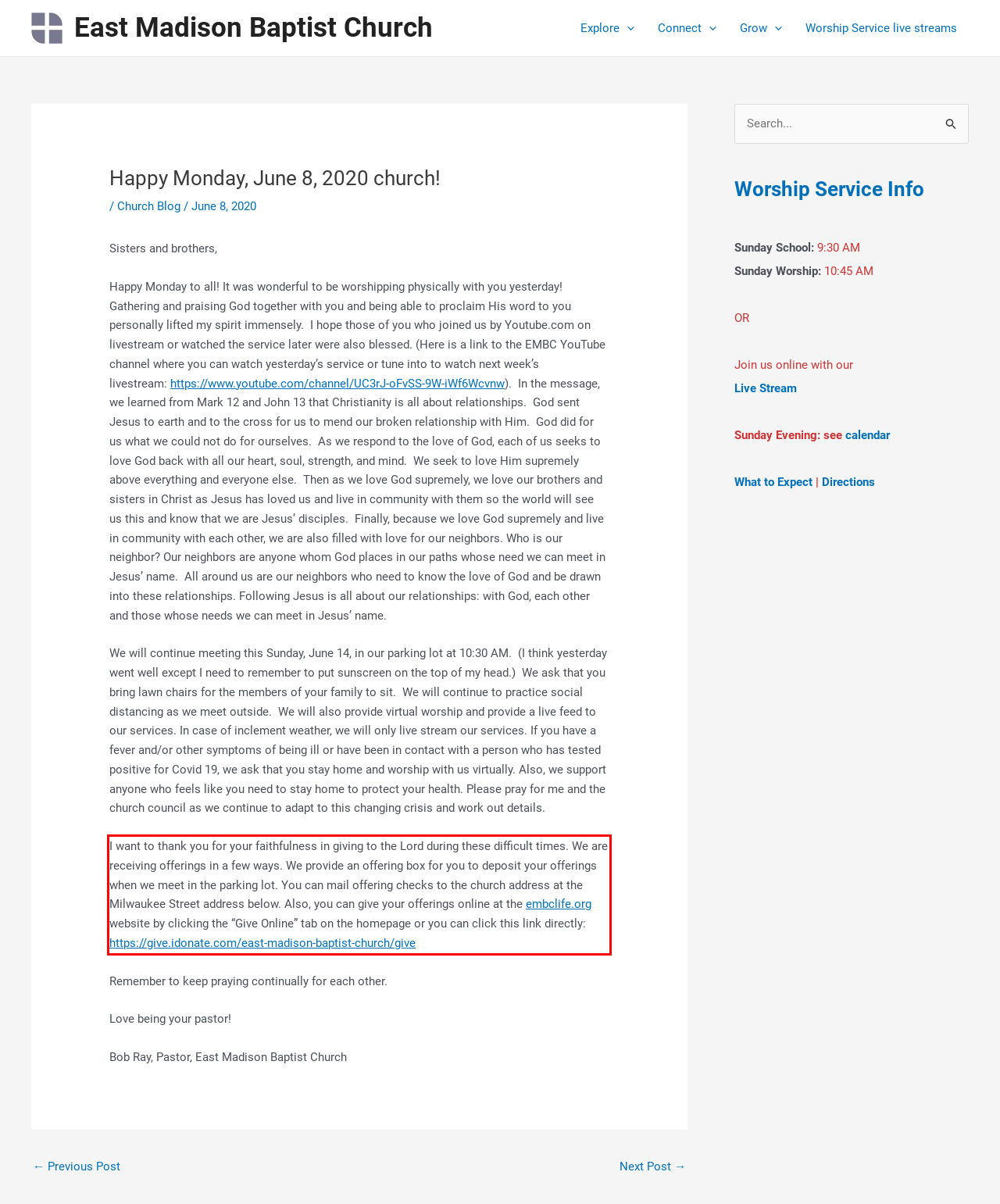You are provided with a webpage screenshot that includes a red rectangle bounding box. Extract the text content from within the bounding box using OCR.

I want to thank you for your faithfulness in giving to the Lord during these difficult times. We are receiving offerings in a few ways. We provide an offering box for you to deposit your offerings when we meet in the parking lot. You can mail offering checks to the church address at the Milwaukee Street address below. Also, you can give your offerings online at the embclife.org website by clicking the “Give Online” tab on the homepage or you can click this link directly: https://give.idonate.com/east-madison-baptist-church/give